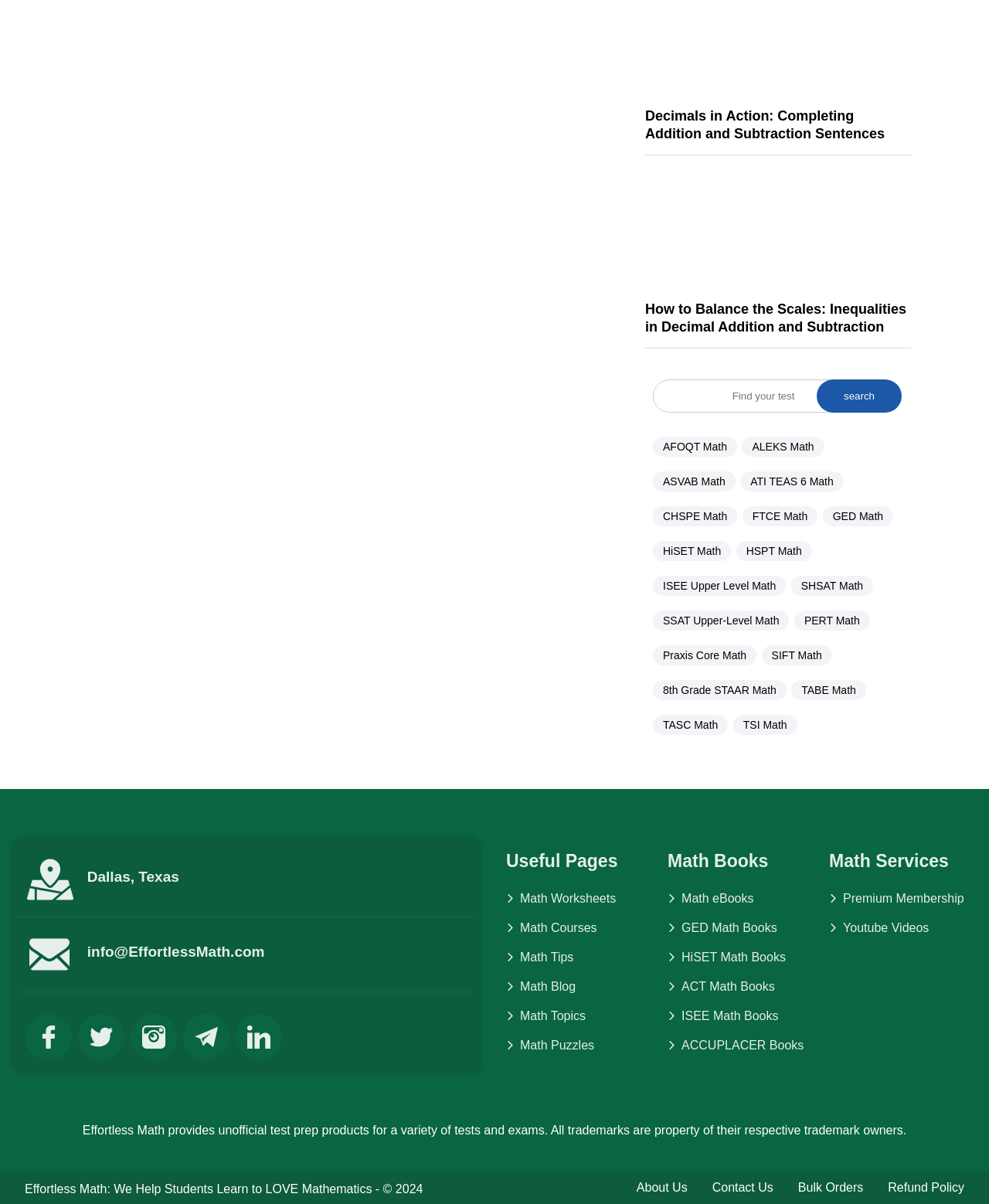Determine the bounding box coordinates of the element's region needed to click to follow the instruction: "Contact Us". Provide these coordinates as four float numbers between 0 and 1, formatted as [left, top, right, bottom].

[0.72, 0.981, 0.782, 0.992]